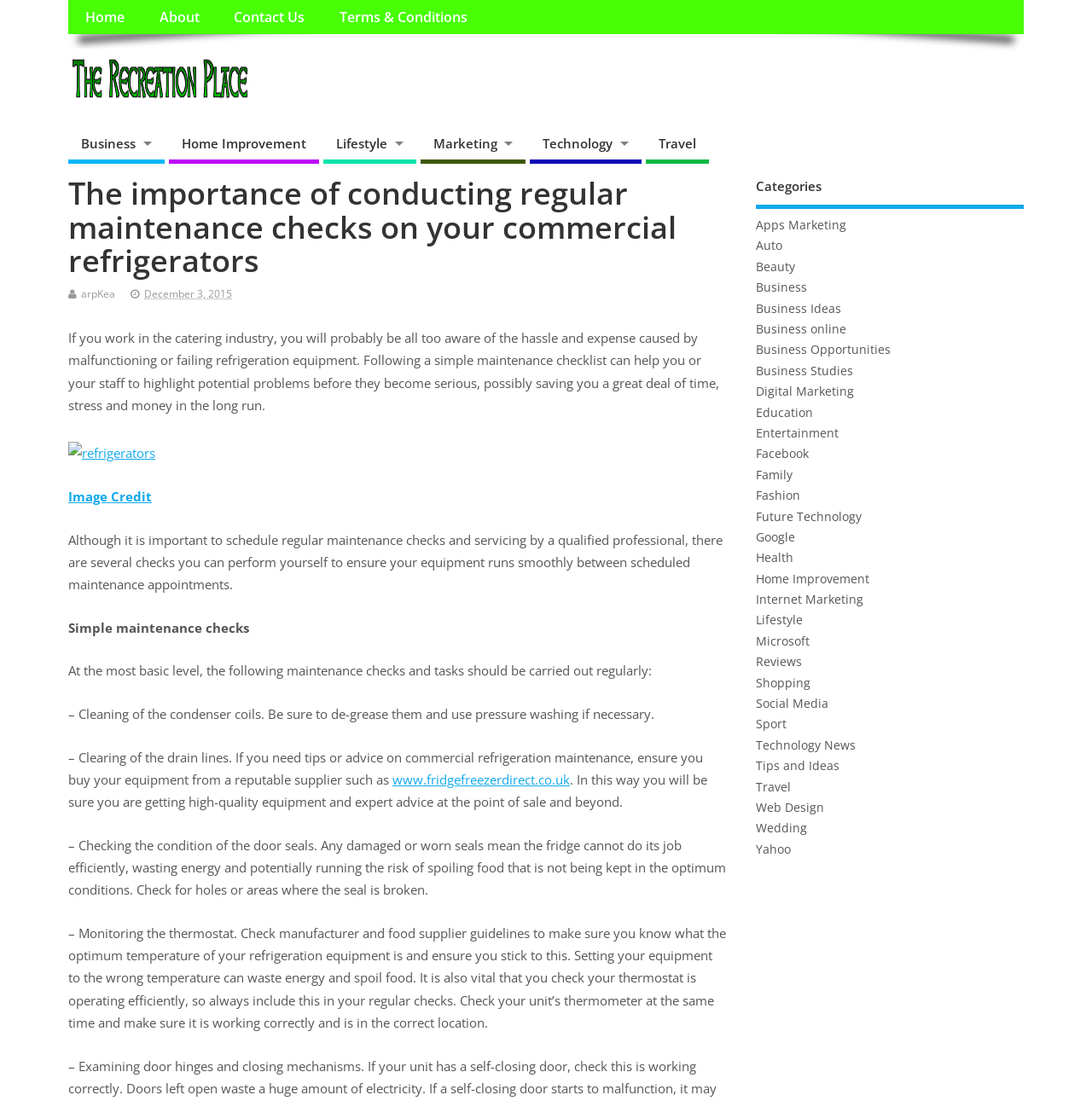What is the importance of regular maintenance checks on commercial refrigerators?
Please provide a comprehensive answer based on the contents of the image.

The webpage highlights the importance of conducting regular maintenance checks on commercial refrigerators to prevent hassle and expense caused by malfunctioning or failing refrigeration equipment. This is crucial in the catering industry where refrigeration equipment is essential.